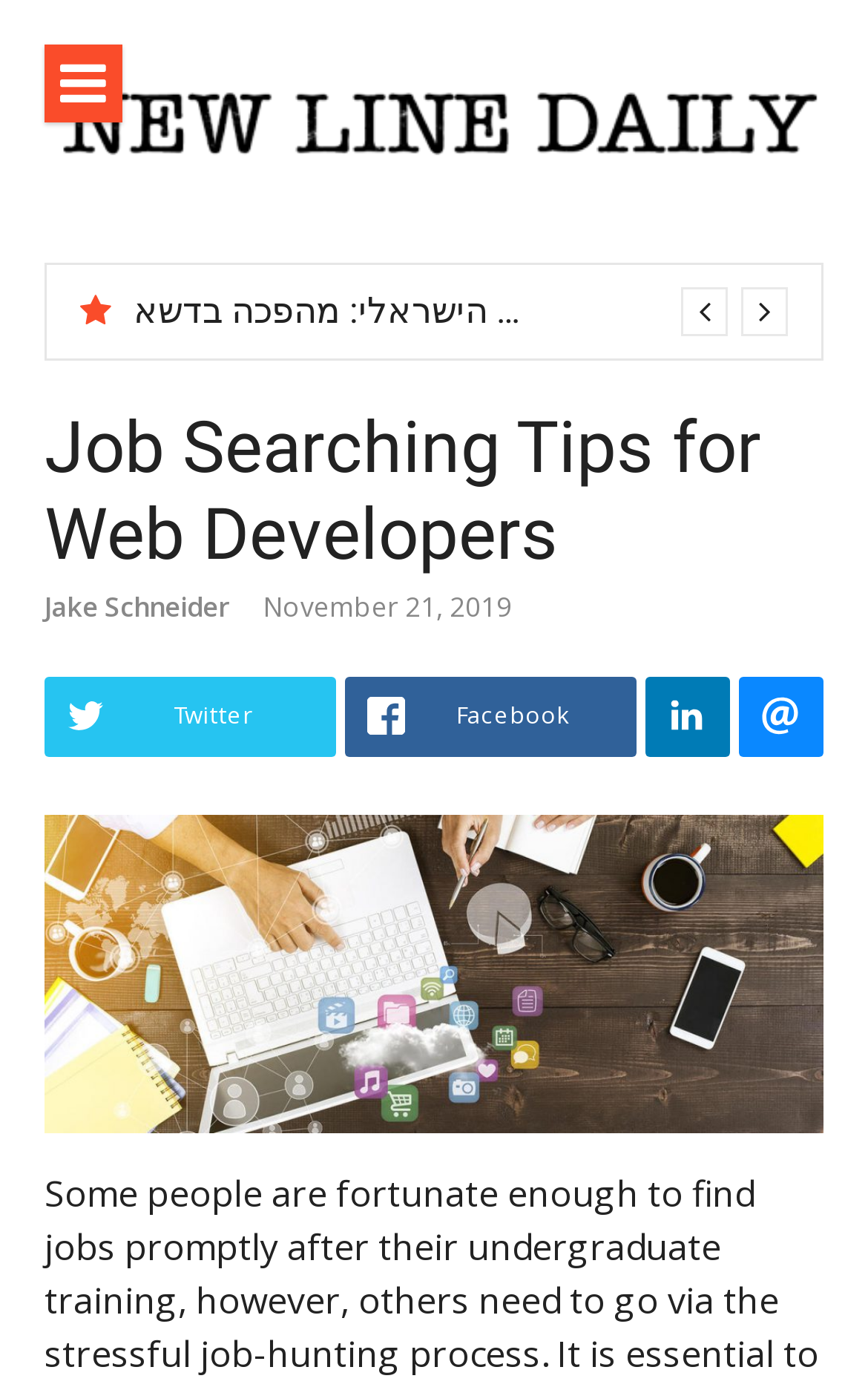Could you provide the bounding box coordinates for the portion of the screen to click to complete this instruction: "Share on Twitter"?

[0.052, 0.487, 0.387, 0.545]